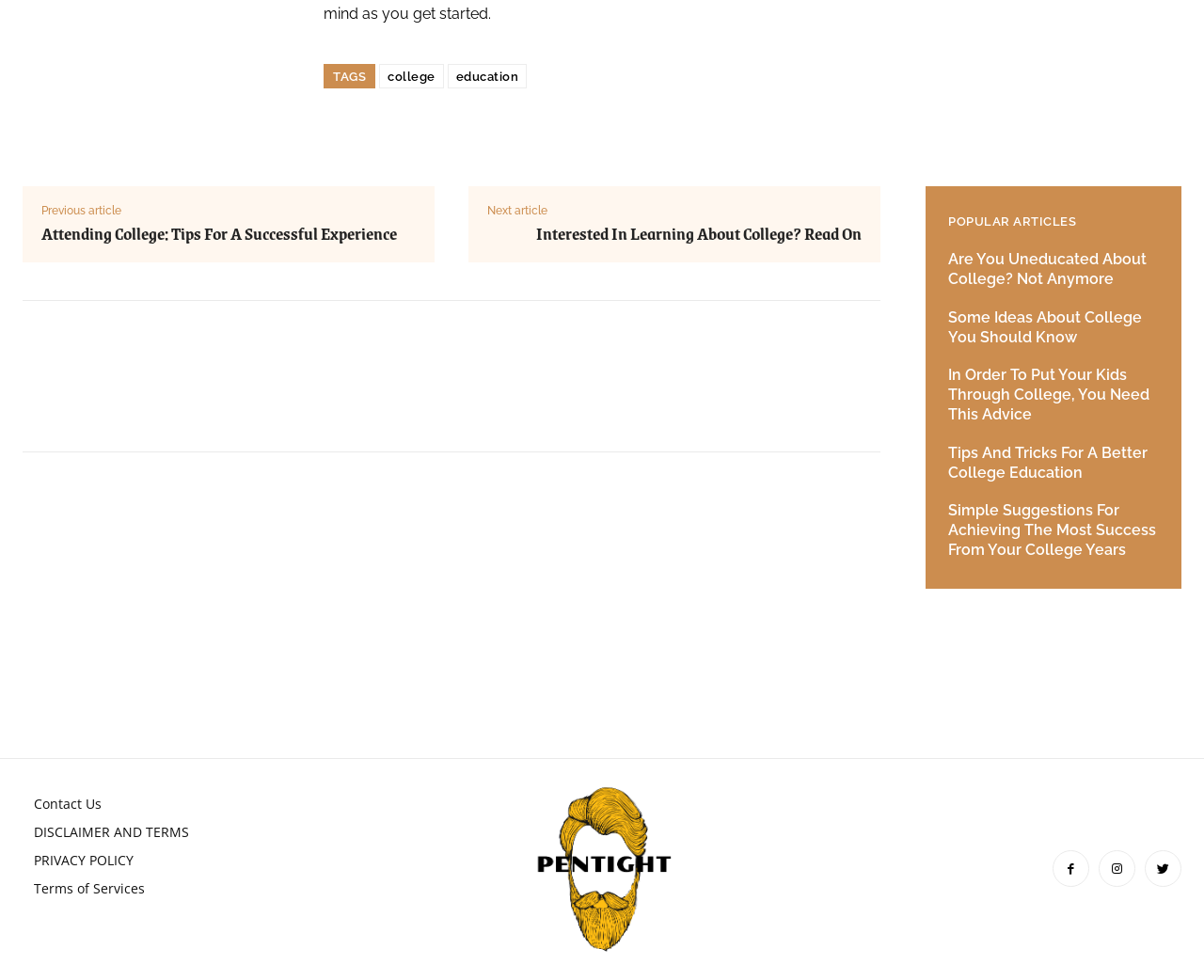Please find the bounding box for the UI element described by: "Terms of Services".

[0.028, 0.892, 0.381, 0.921]